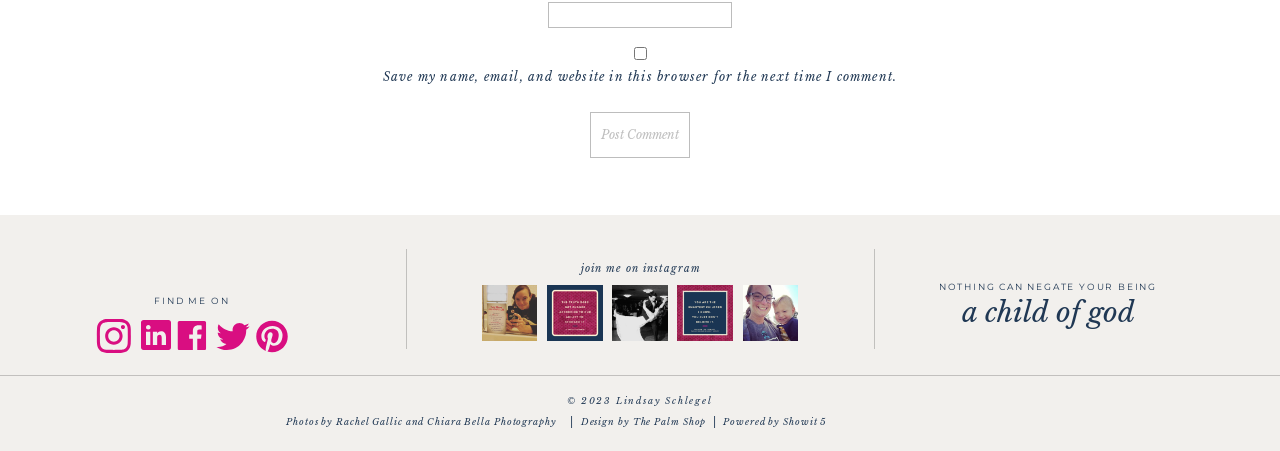Identify the bounding box coordinates of the element that should be clicked to fulfill this task: "Visit Instagram". The coordinates should be provided as four float numbers between 0 and 1, i.e., [left, top, right, bottom].

[0.073, 0.707, 0.104, 0.783]